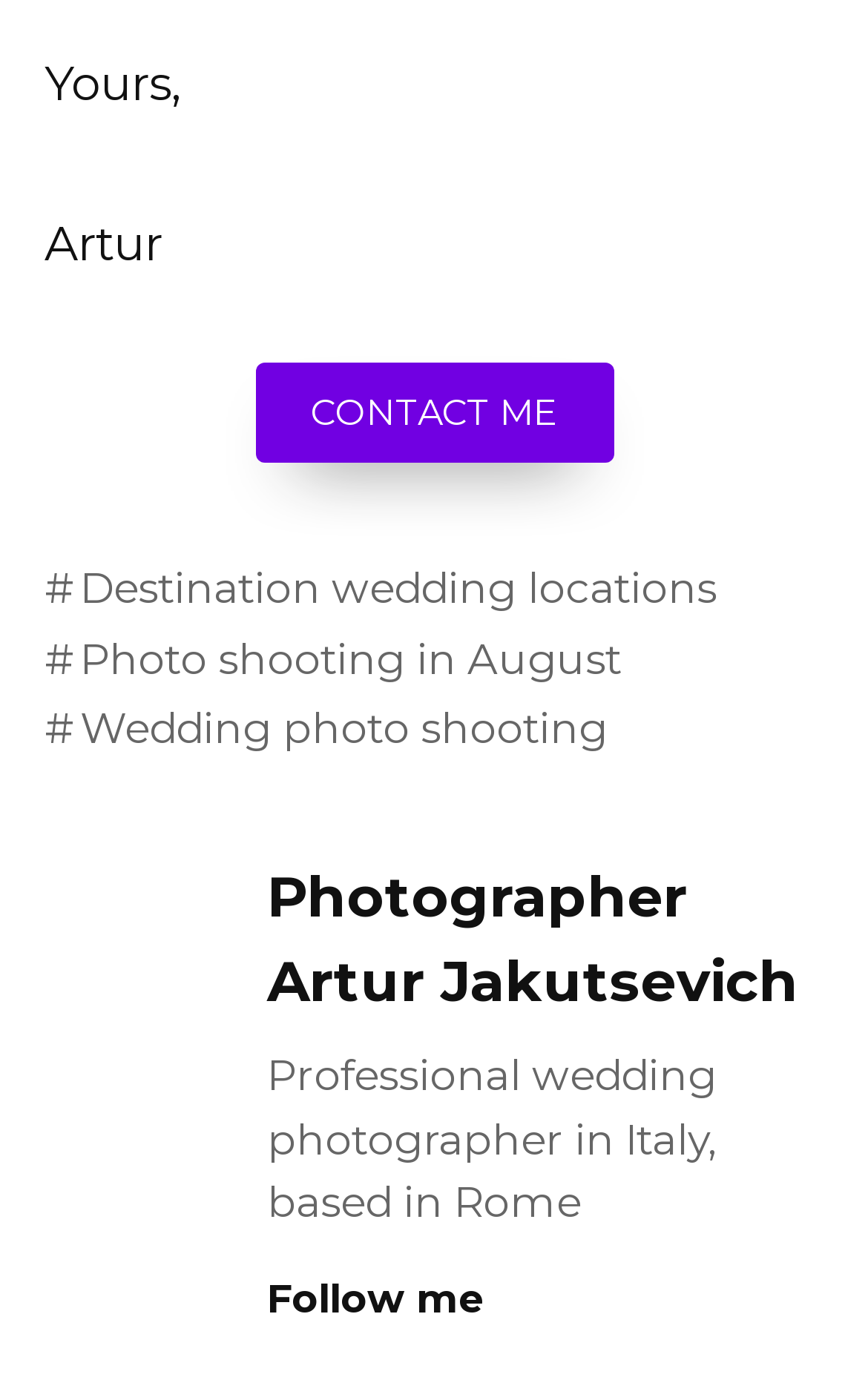Locate the bounding box coordinates of the UI element described by: "Photo shooting in August". Provide the coordinates as four float numbers between 0 and 1, formatted as [left, top, right, bottom].

[0.051, 0.453, 0.715, 0.489]